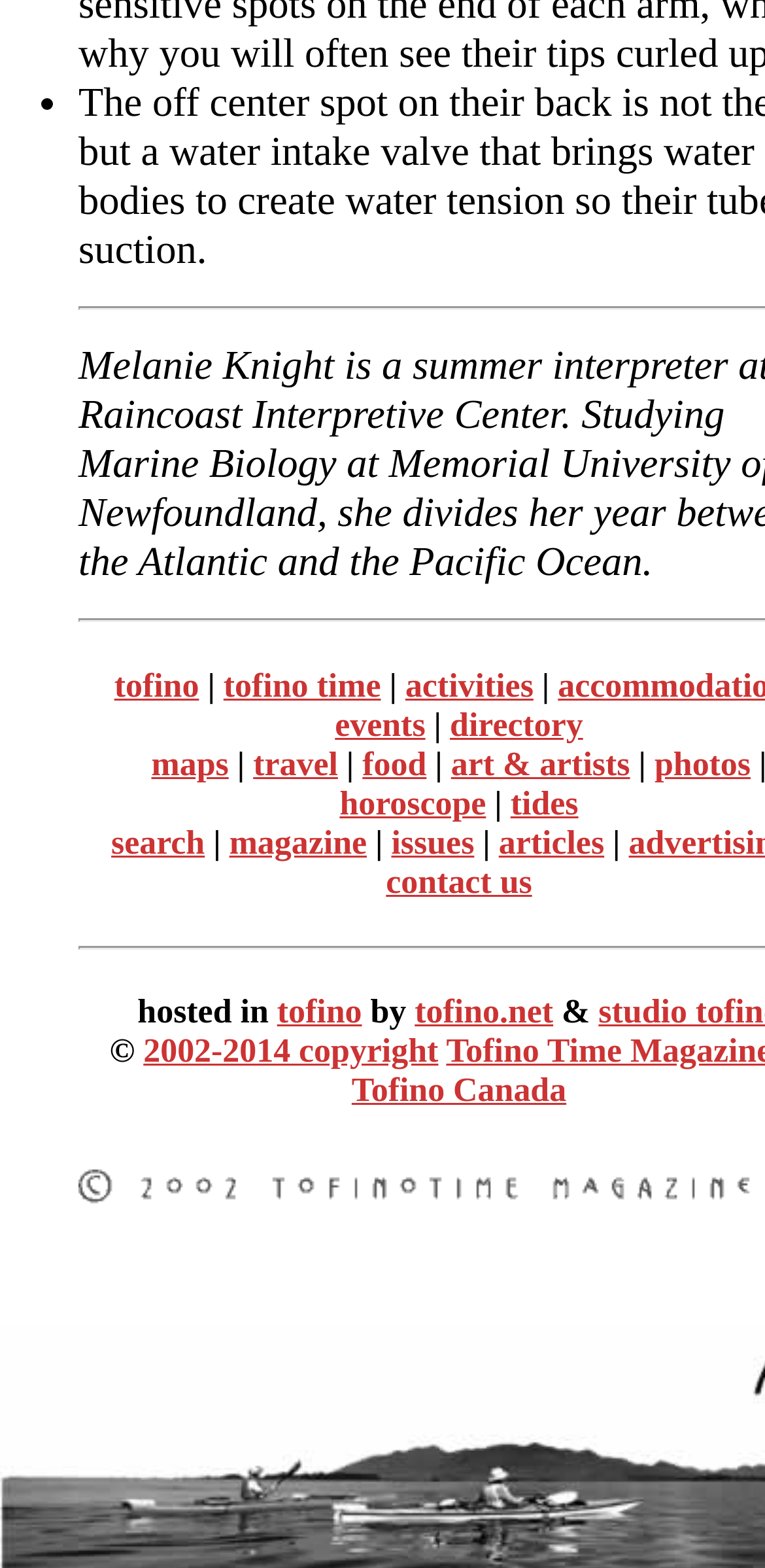Locate the bounding box coordinates of the clickable area to execute the instruction: "search for something". Provide the coordinates as four float numbers between 0 and 1, represented as [left, top, right, bottom].

[0.145, 0.525, 0.268, 0.549]